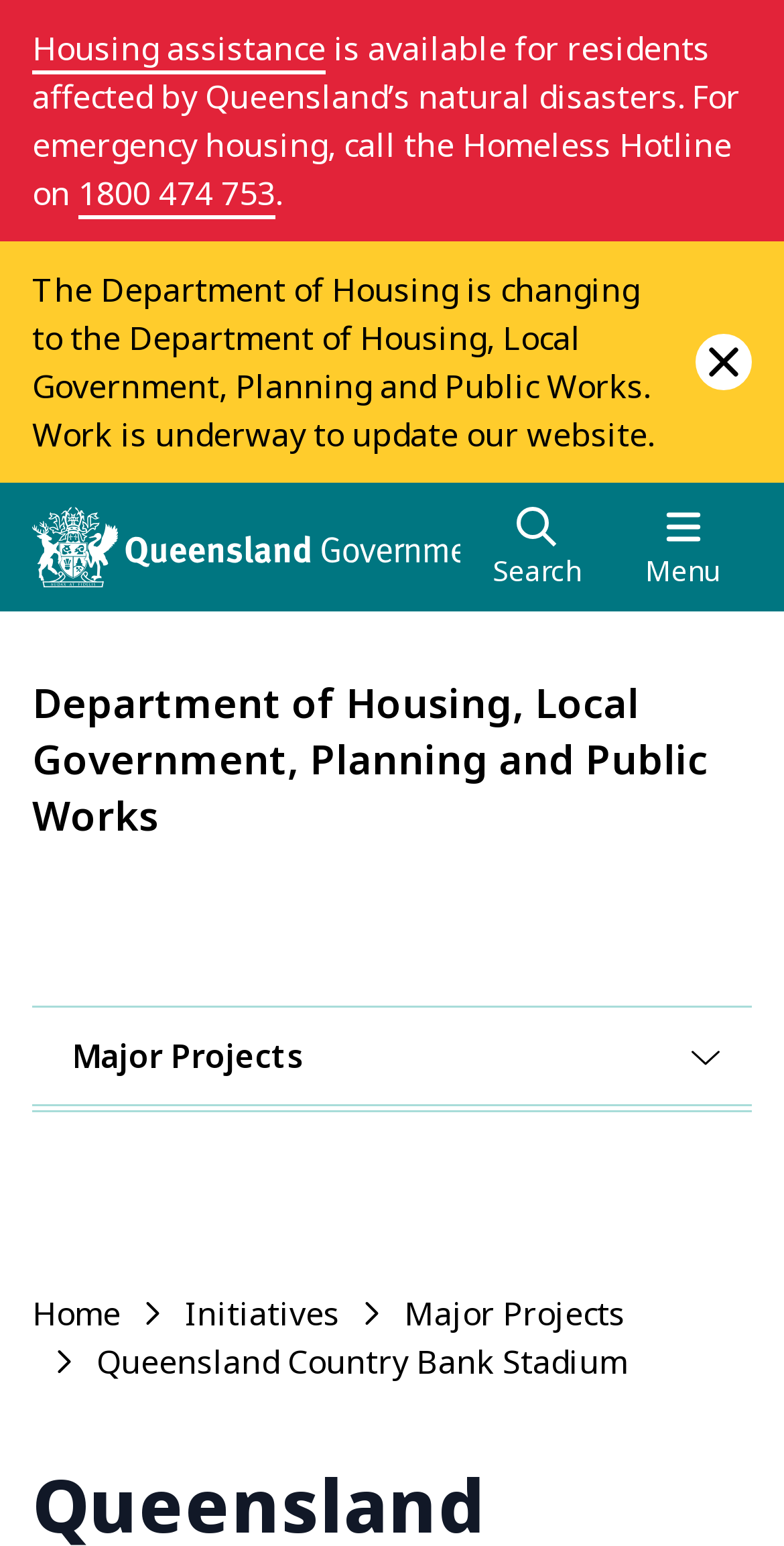Predict the bounding box of the UI element based on the description: "1800 474 753". The coordinates should be four float numbers between 0 and 1, formatted as [left, top, right, bottom].

[0.1, 0.111, 0.351, 0.139]